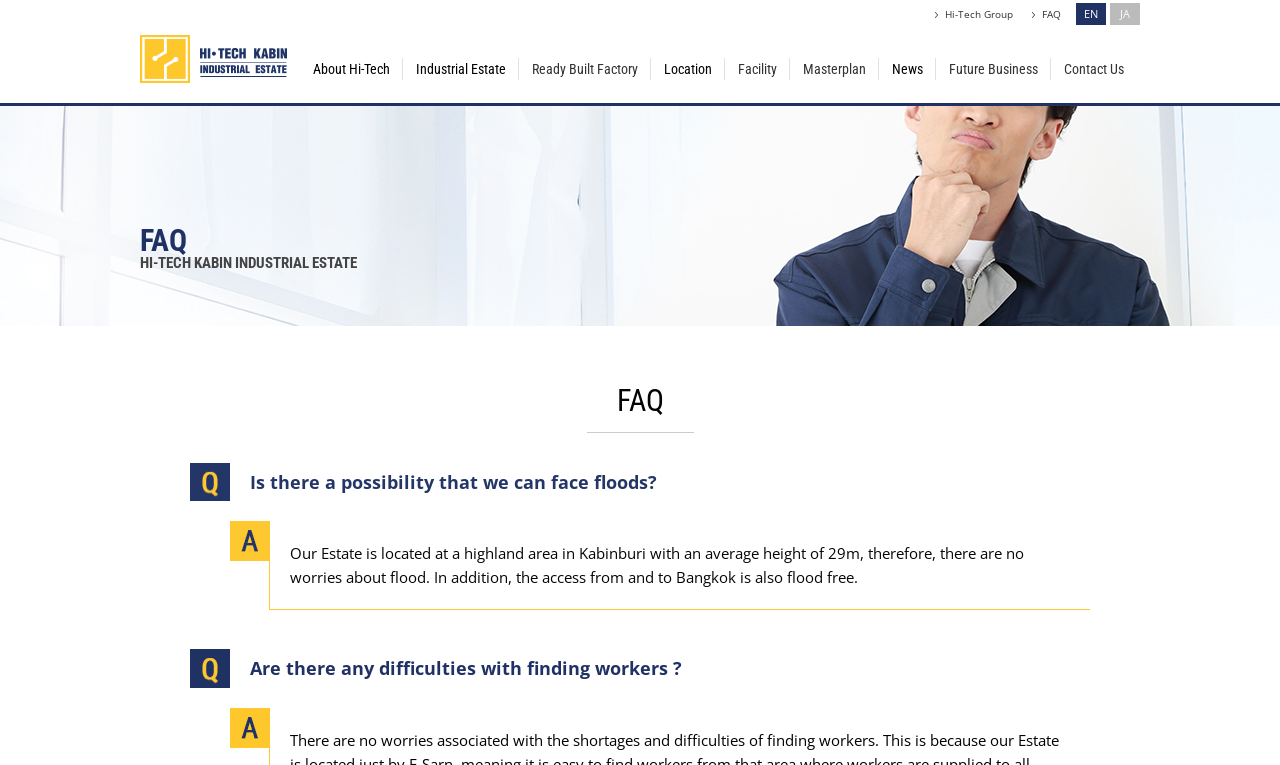Provide a brief response to the question below using a single word or phrase: 
What is the name of the industrial estate?

Hi-Tech Kabin Industrial Estate